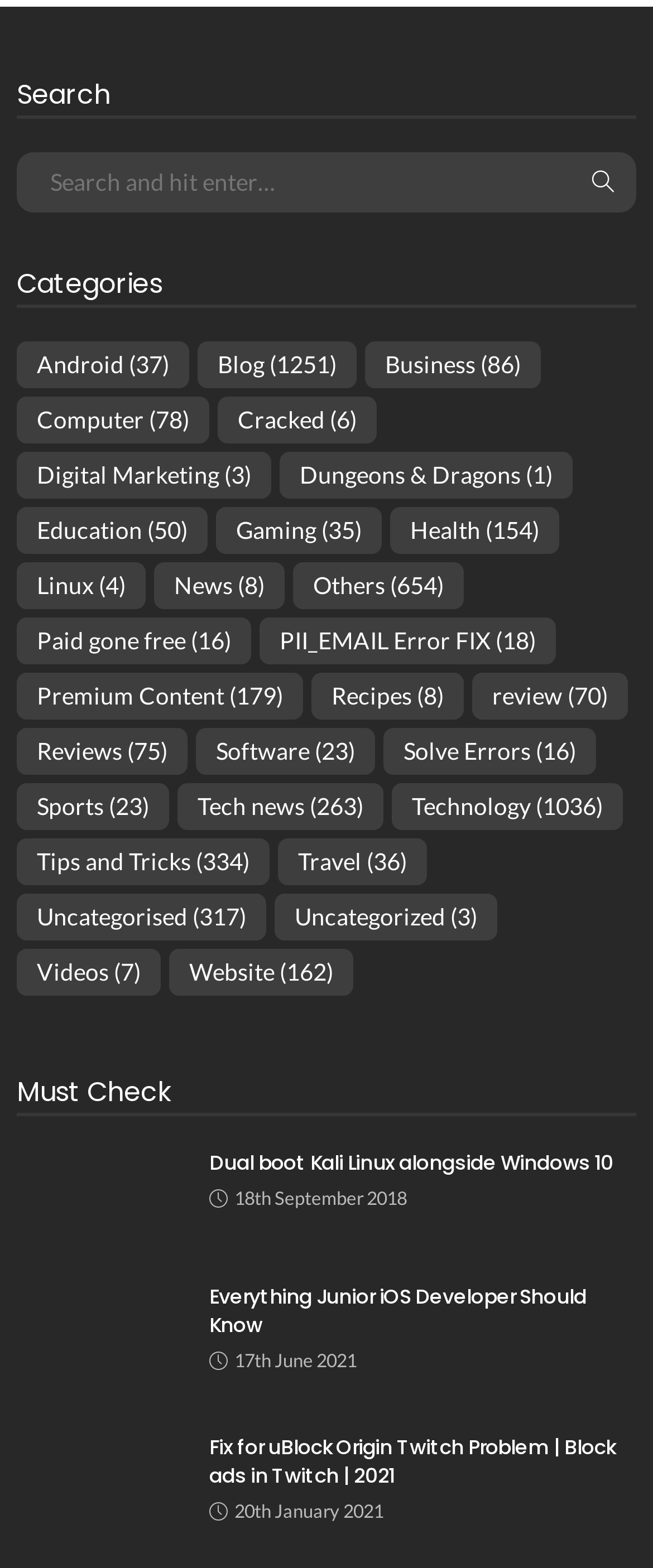Locate the bounding box coordinates of the area to click to fulfill this instruction: "subscribe to newsletter". The bounding box should be presented as four float numbers between 0 and 1, in the order [left, top, right, bottom].

None